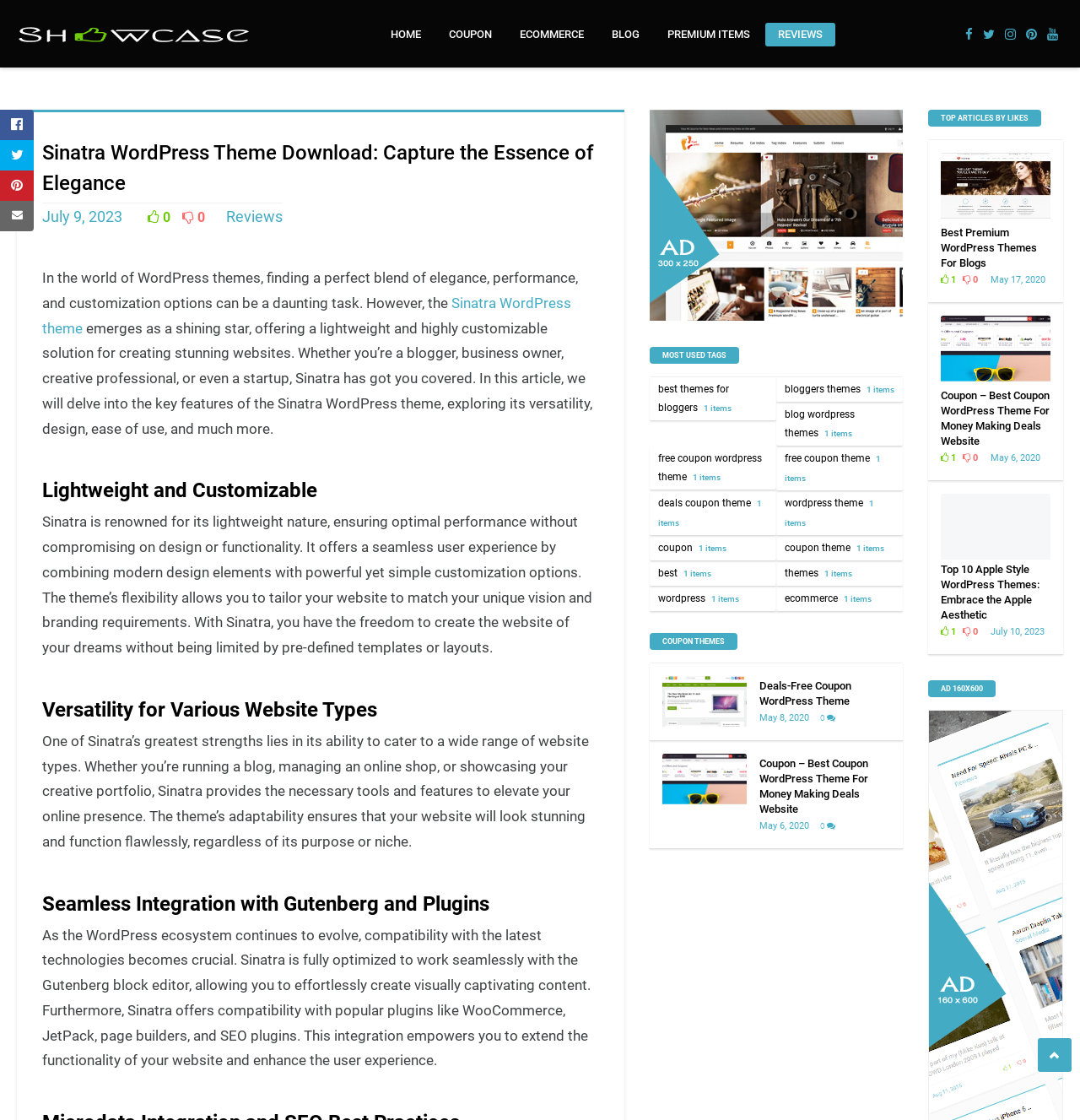What is the name of the WordPress theme being described?
Examine the image and provide an in-depth answer to the question.

The webpage is describing a WordPress theme, and the heading 'Sinatra WordPress Theme Download: Capture the Essence of Elegance' suggests that the theme being described is called Sinatra.